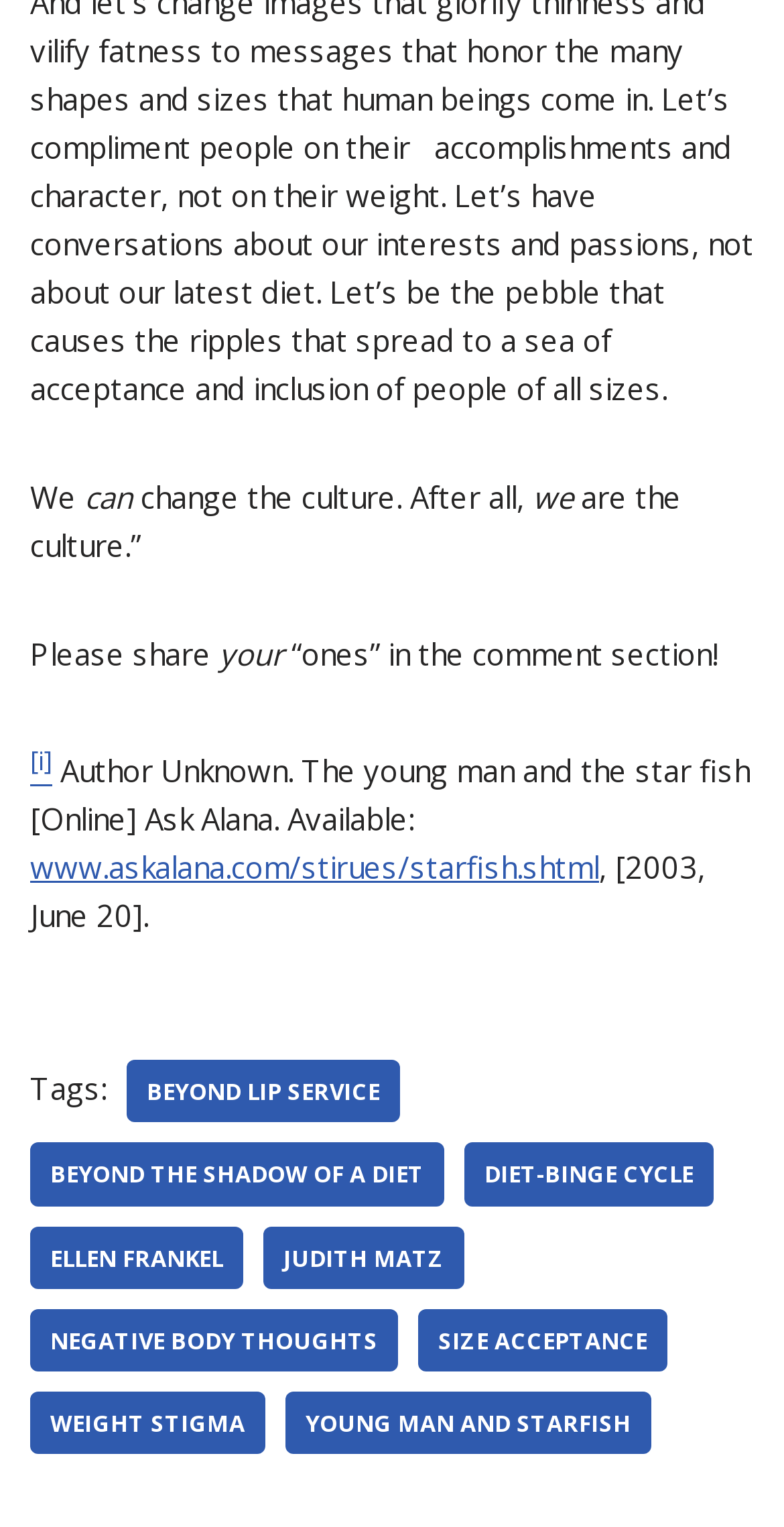What is the author of the story about the young man and the starfish?
Using the screenshot, give a one-word or short phrase answer.

Author Unknown